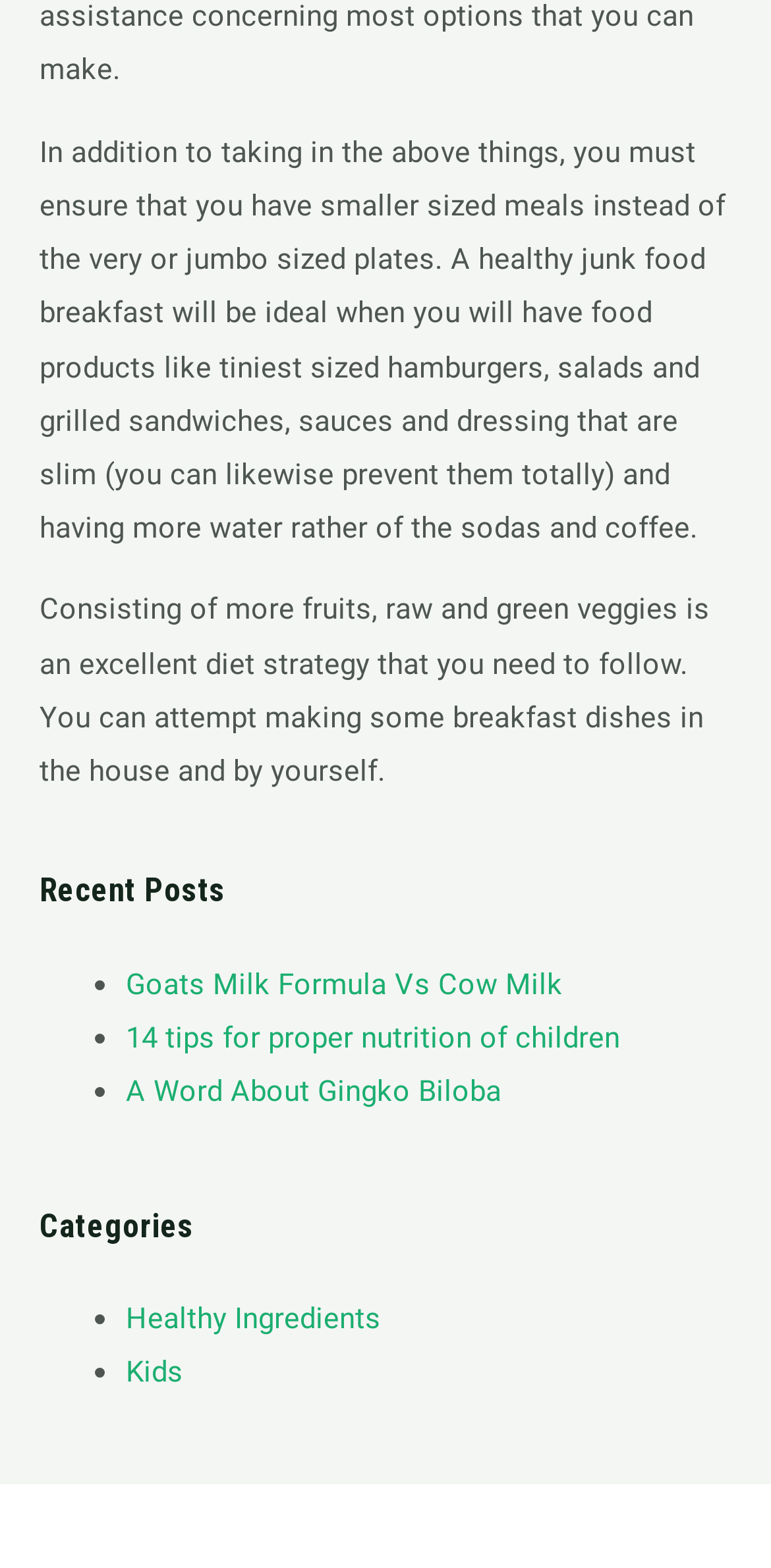Based on the element description Kids, identify the bounding box of the UI element in the given webpage screenshot. The coordinates should be in the format (top-left x, top-left y, bottom-right x, bottom-right y) and must be between 0 and 1.

[0.164, 0.864, 0.238, 0.886]